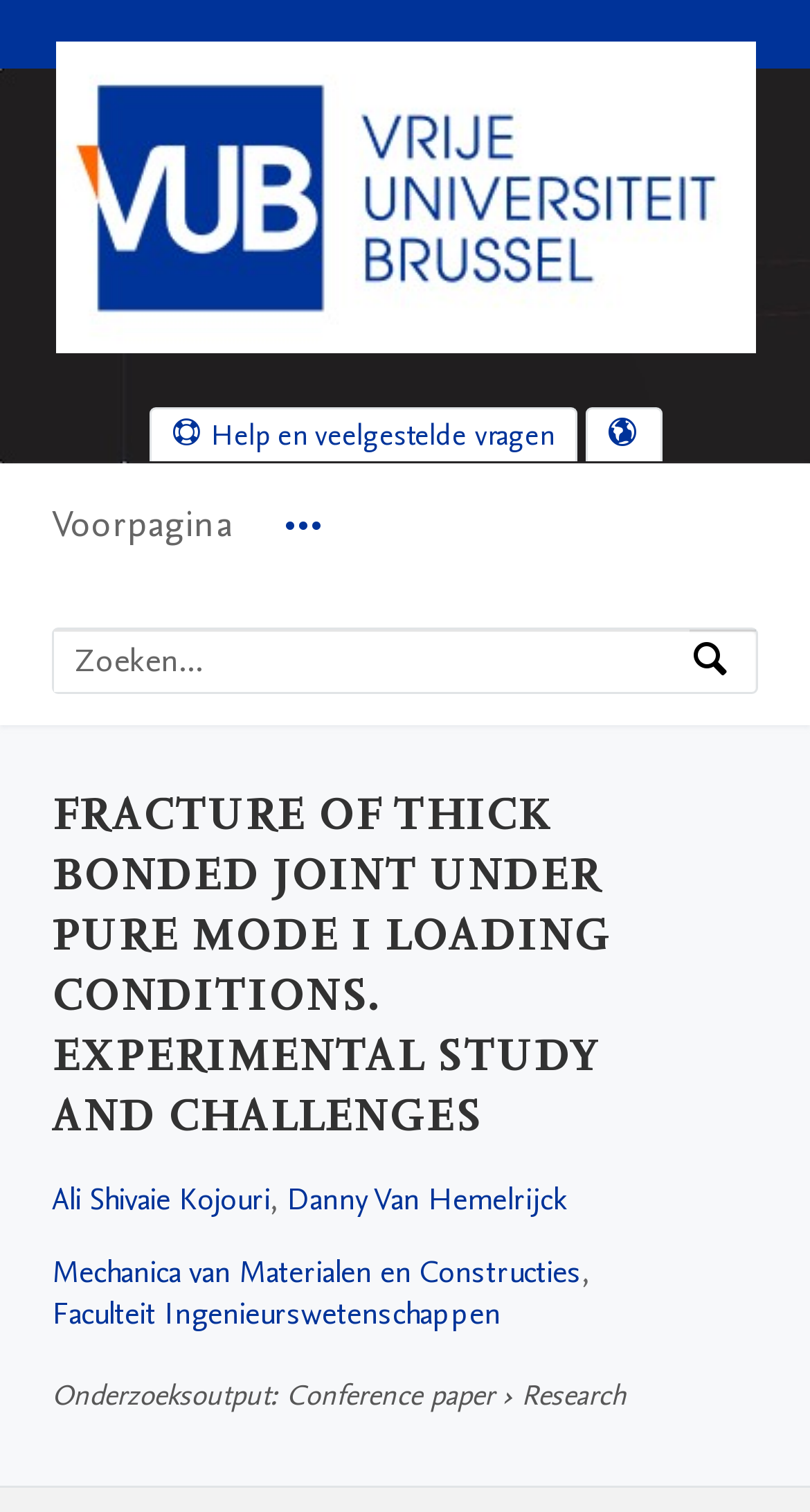Could you locate the bounding box coordinates for the section that should be clicked to accomplish this task: "Go to help and frequently asked questions".

[0.186, 0.271, 0.709, 0.305]